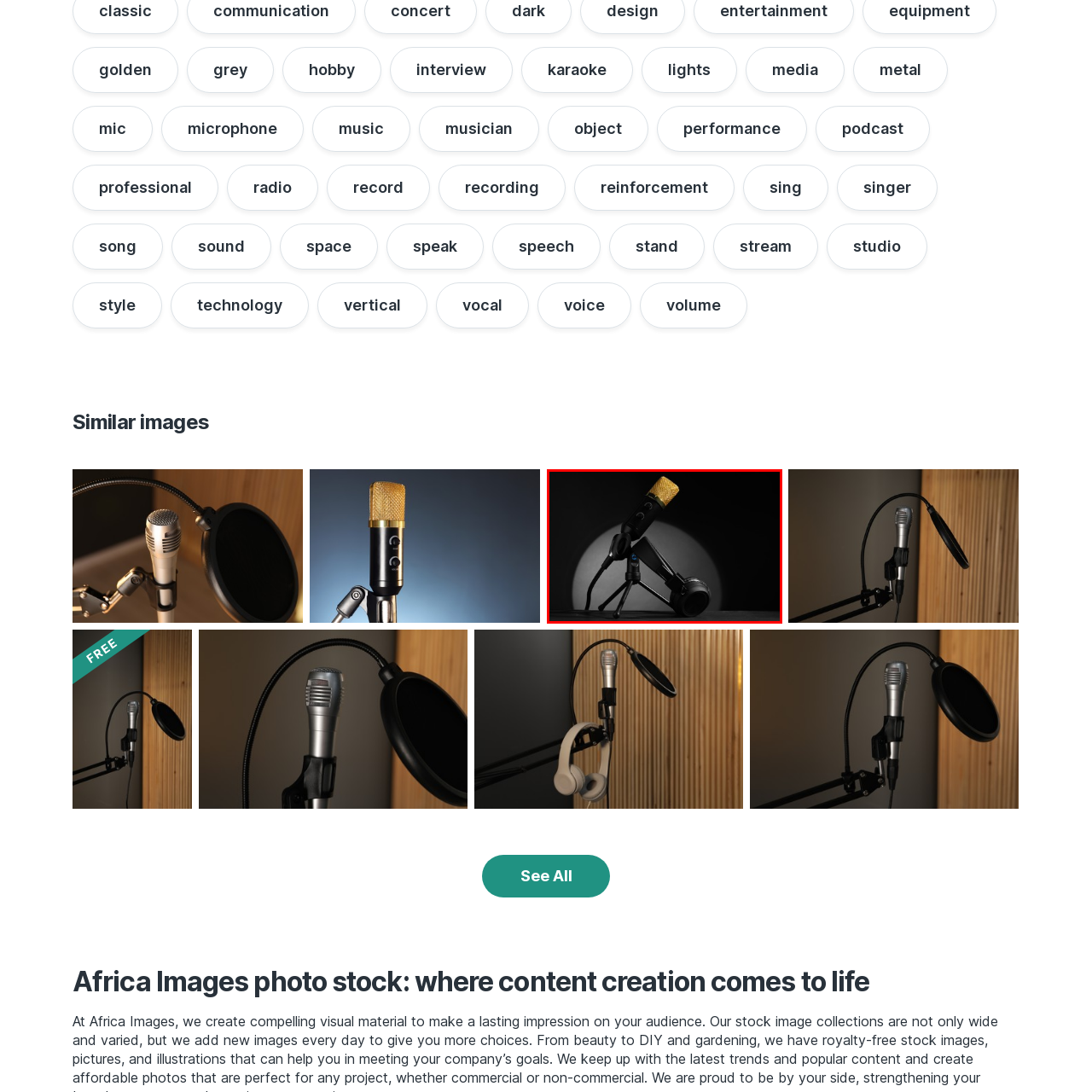What is the background of the image?
Inspect the image inside the red bounding box and answer the question with as much detail as you can.

The image features a softly blurred dark background, which enhances the focus on the essential recording devices, making it a visually striking representation of a sound studio setup.